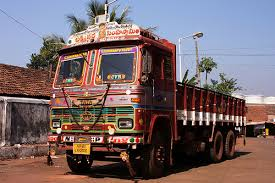Why should one be cautious around such trucks?
Using the image, provide a concise answer in one word or a short phrase.

Traffic laws are not prescriptive